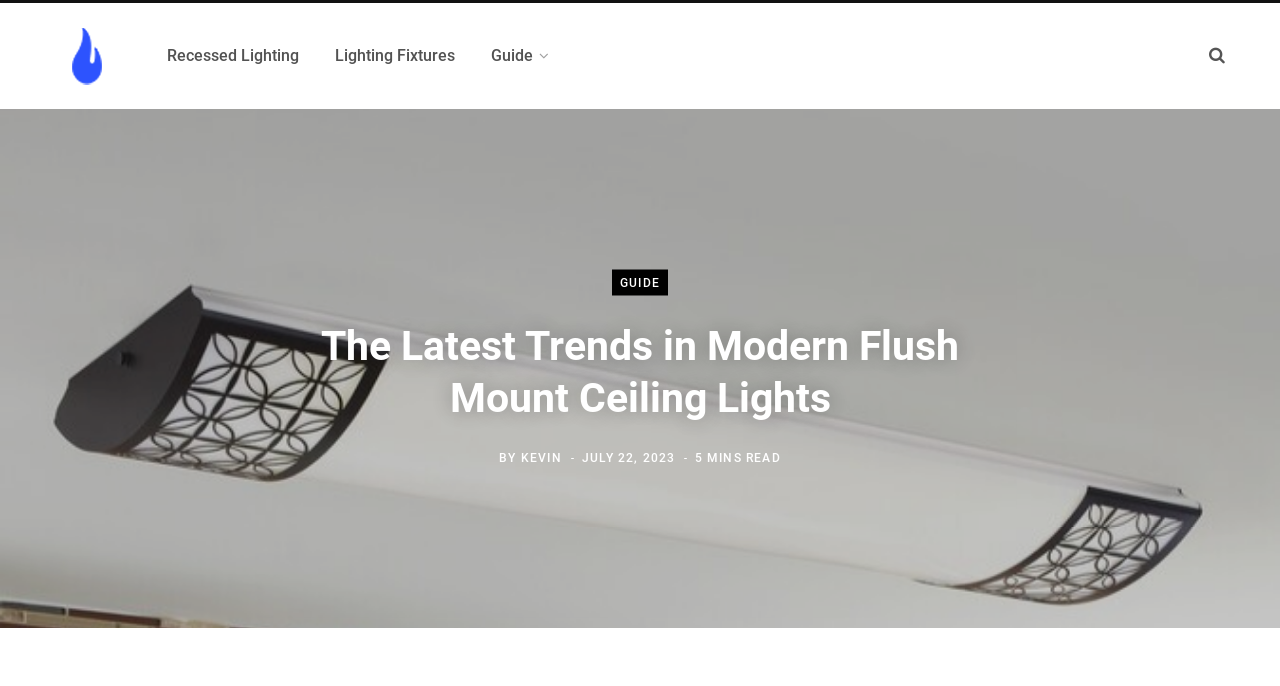Please respond in a single word or phrase: 
What type of lighting is the website focused on?

Flush mount ceiling lights